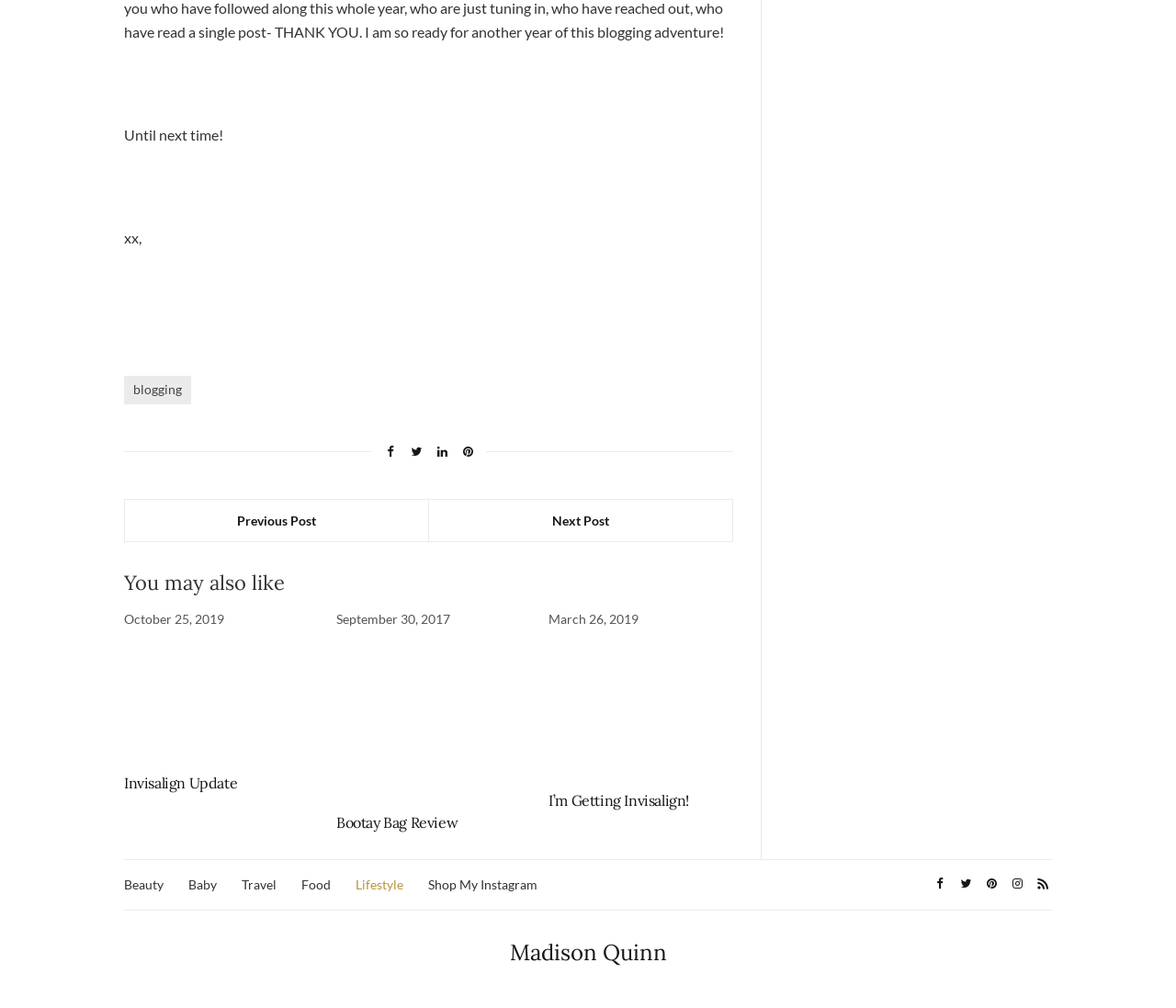Using the element description I’m Getting Invisalign!, predict the bounding box coordinates for the UI element. Provide the coordinates in (top-left x, top-left y, bottom-right x, bottom-right y) format with values ranging from 0 to 1.

[0.467, 0.785, 0.586, 0.803]